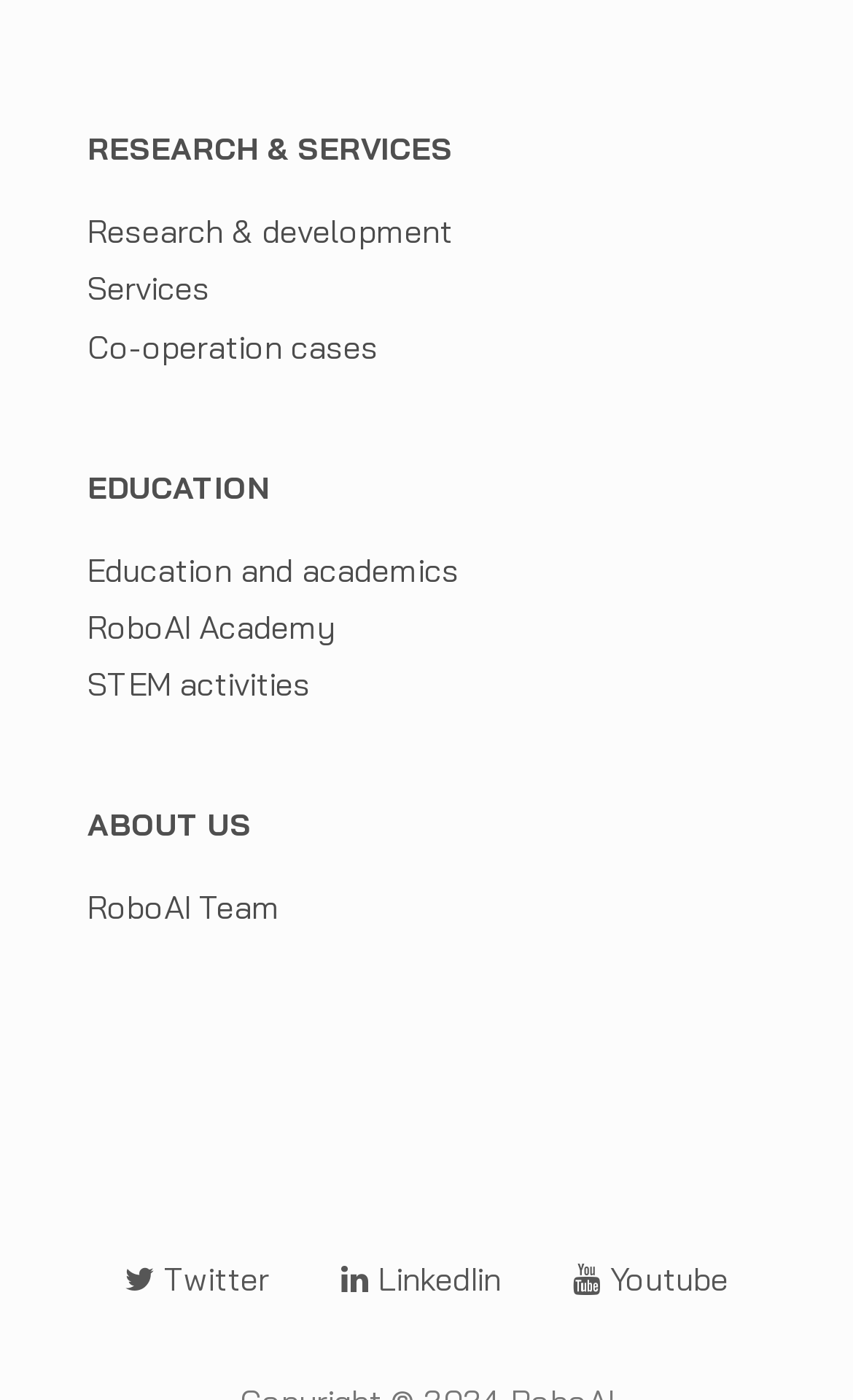Find the bounding box coordinates of the clickable element required to execute the following instruction: "Access Services". Provide the coordinates as four float numbers between 0 and 1, i.e., [left, top, right, bottom].

[0.103, 0.191, 0.246, 0.221]